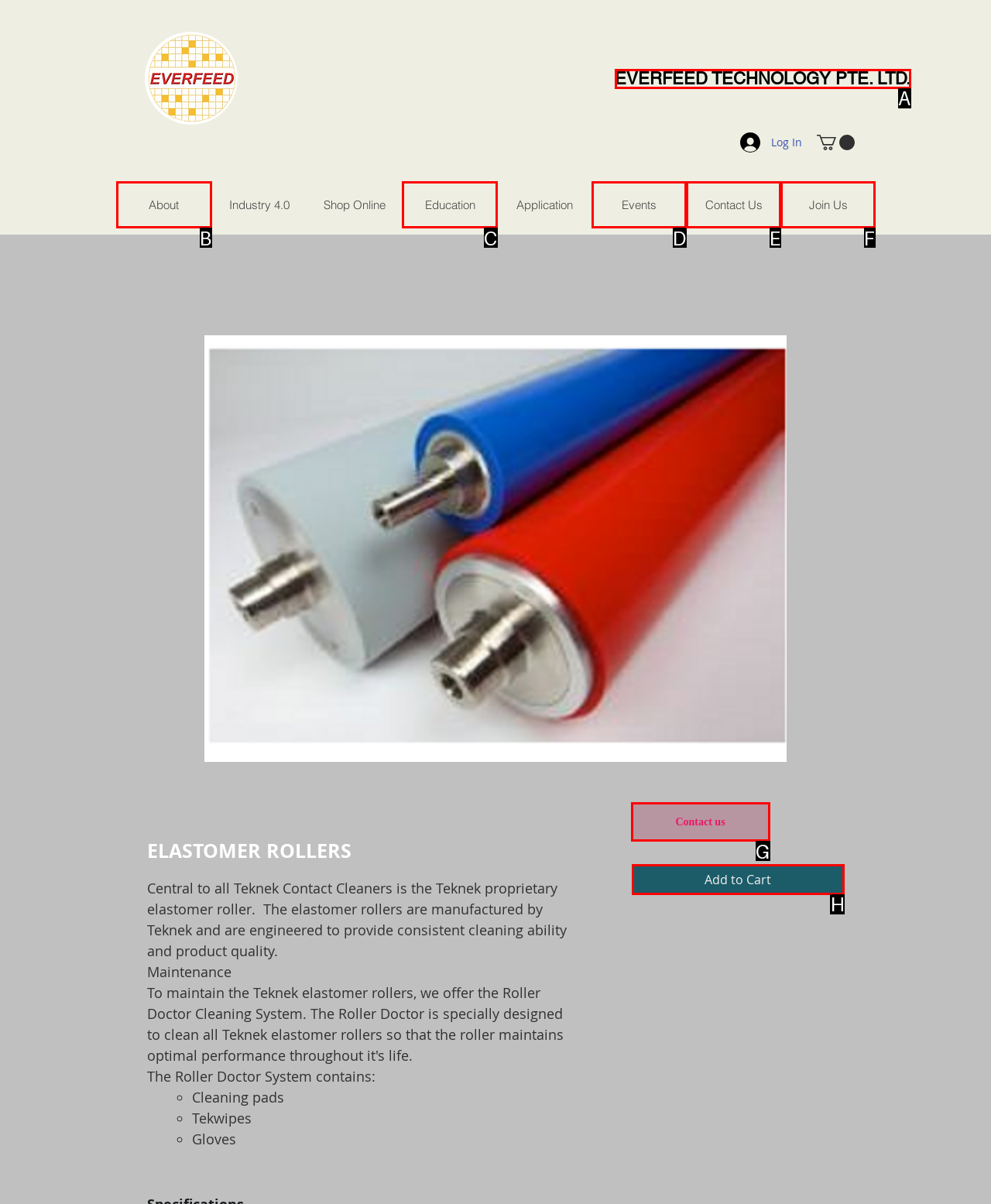What letter corresponds to the UI element to complete this task: Add the product to cart
Answer directly with the letter.

H